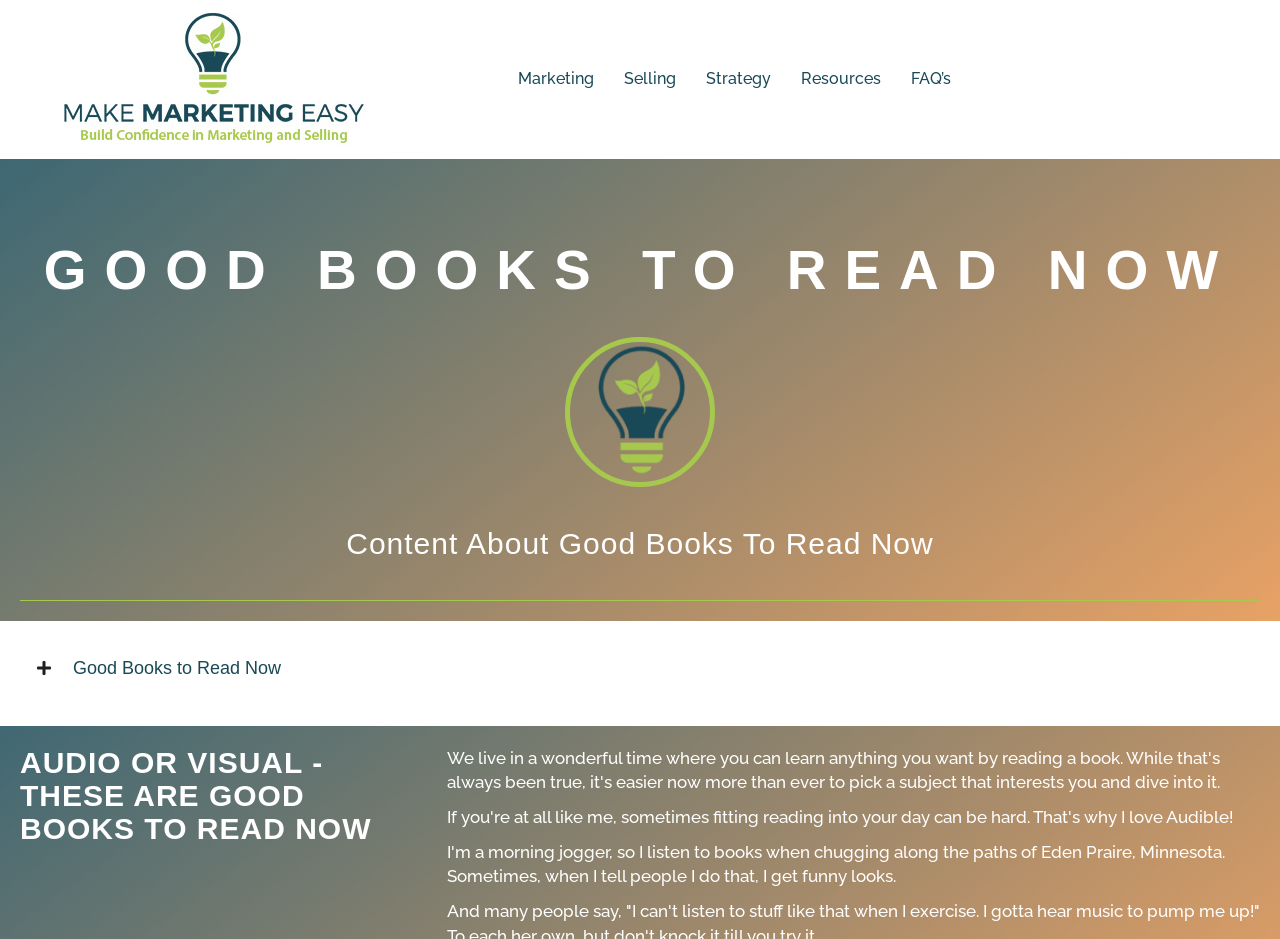Specify the bounding box coordinates of the element's region that should be clicked to achieve the following instruction: "Click on the 'BUY A COURSE' button". The bounding box coordinates consist of four float numbers between 0 and 1, in the format [left, top, right, bottom].

[0.786, 0.051, 0.934, 0.118]